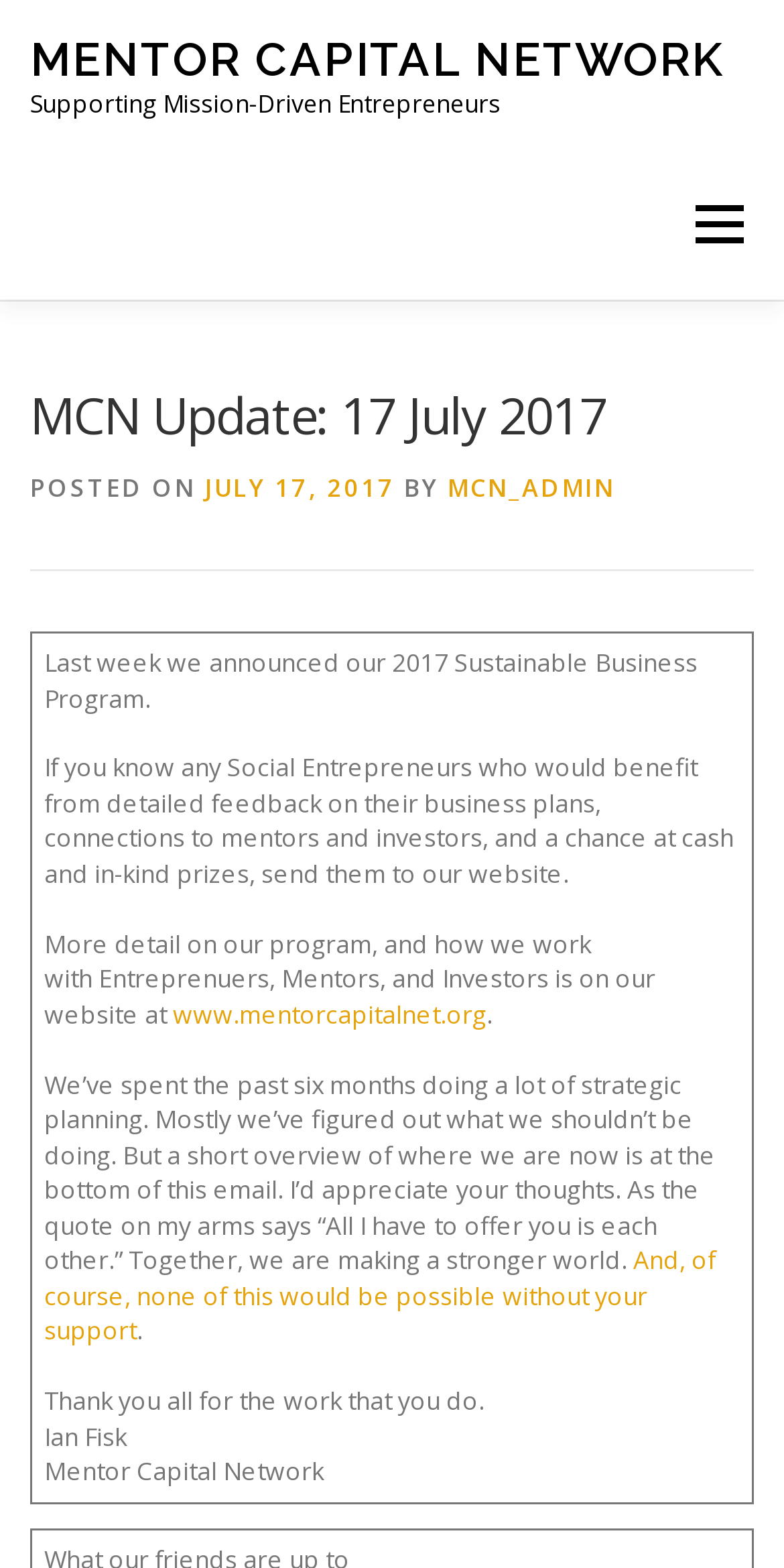What is the purpose of the organization?
Answer the question with a single word or phrase by looking at the picture.

Supporting Mission-Driven Entrepreneurs